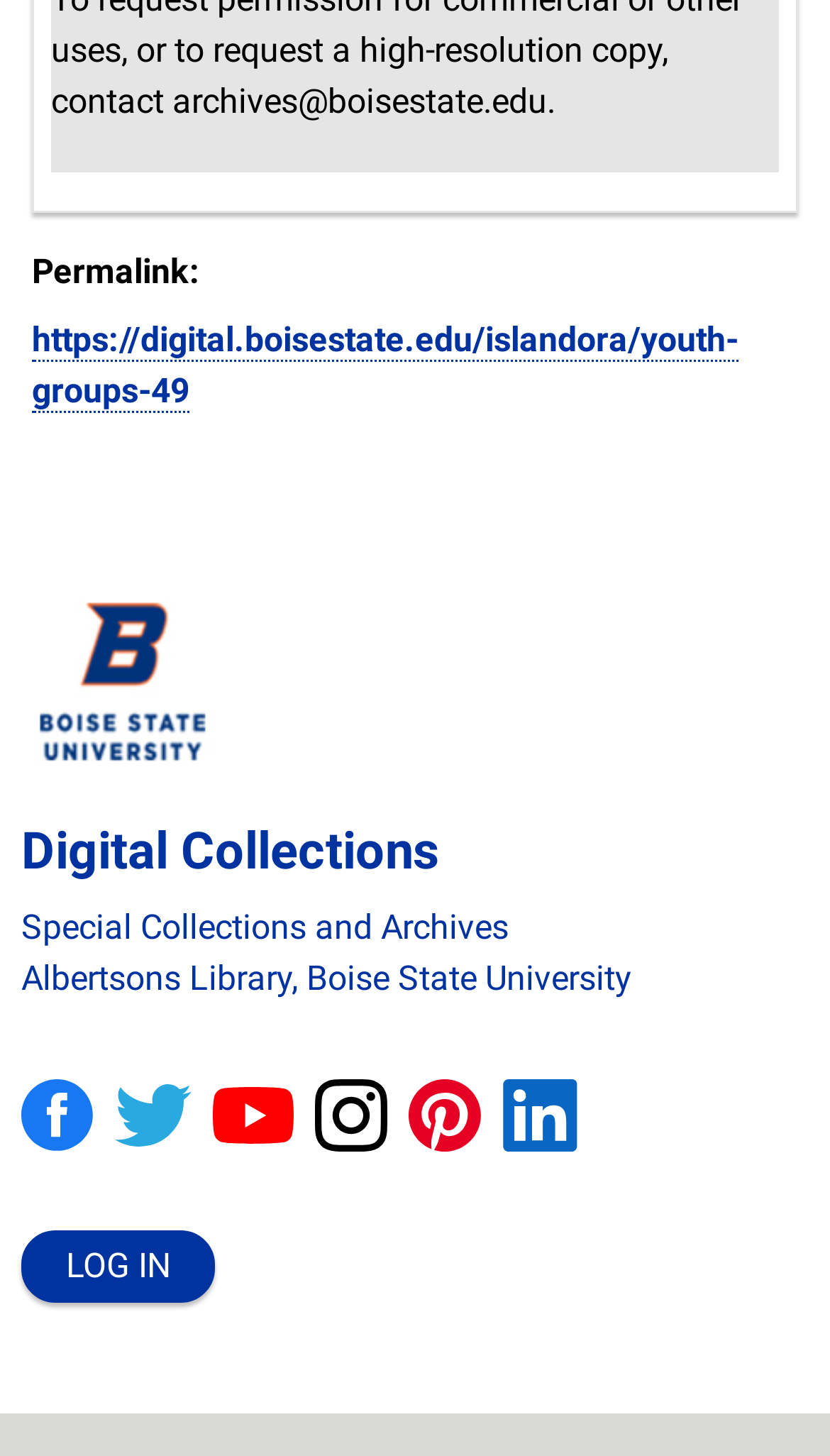Please answer the following question as detailed as possible based on the image: 
What is the name of the university?

I found the name of the university by looking at the text 'Albertsons Library, Boise State University' which is a part of the emphasis element with bounding box coordinates [0.026, 0.658, 0.762, 0.686].